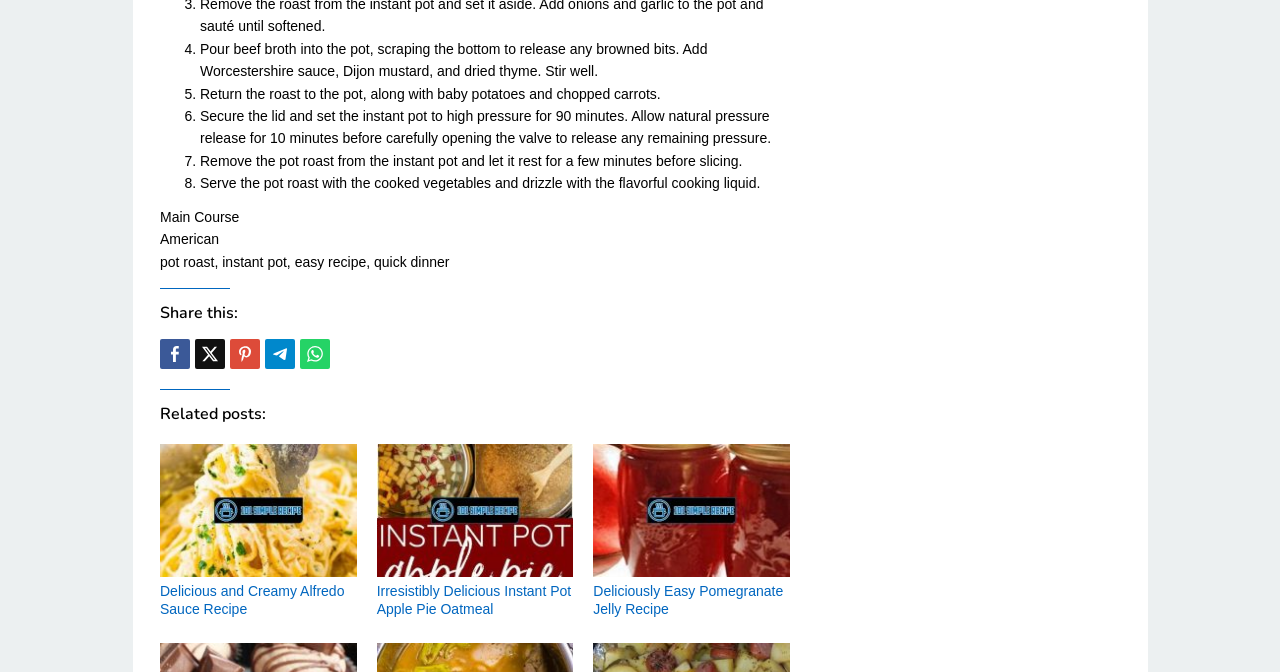Answer the question with a single word or phrase: 
What is the purpose of the Worcestershire sauce in the recipe?

to add flavor